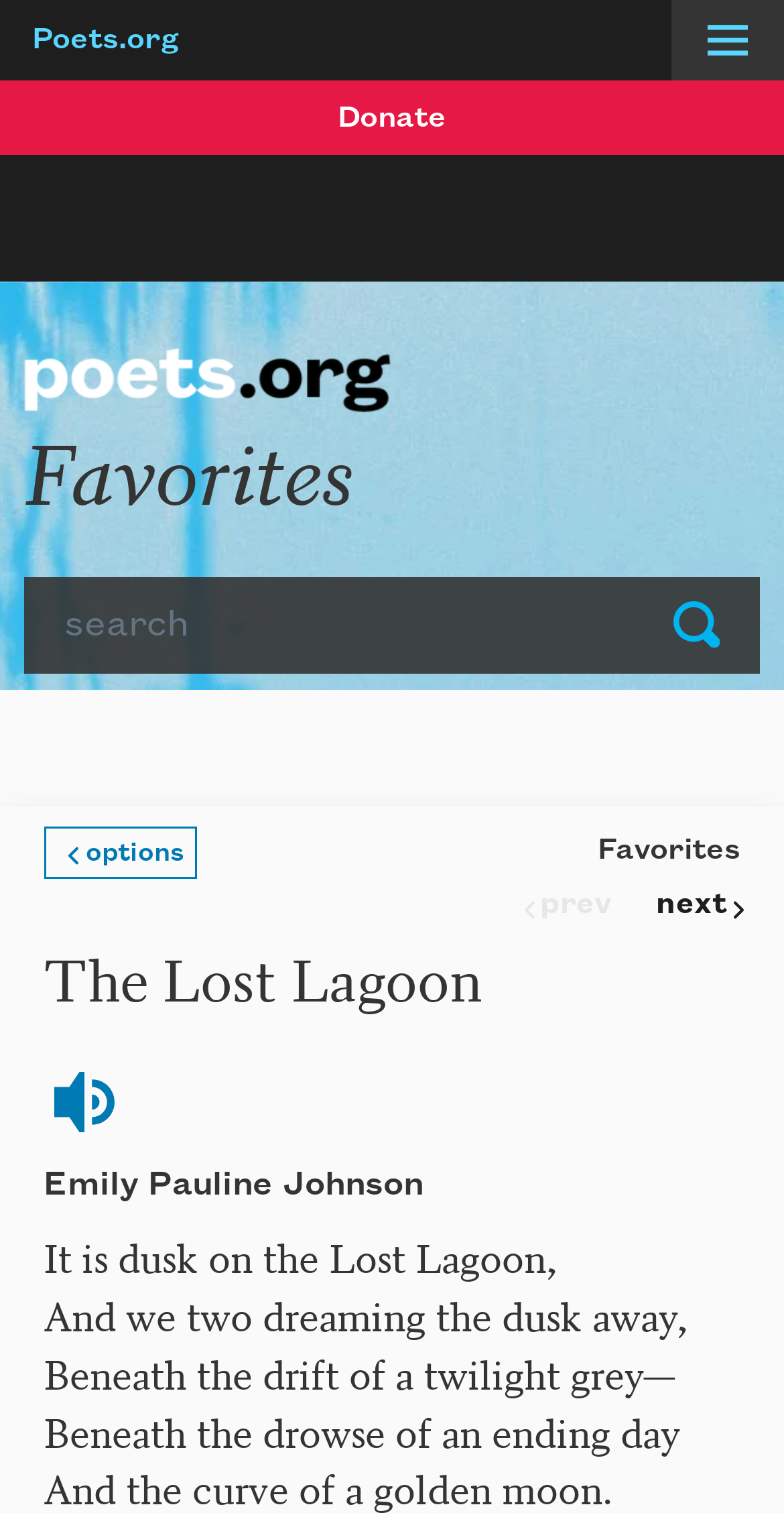Please specify the bounding box coordinates of the clickable section necessary to execute the following command: "Load audio player for 'The Lost Lagoon'".

[0.055, 0.702, 0.158, 0.755]